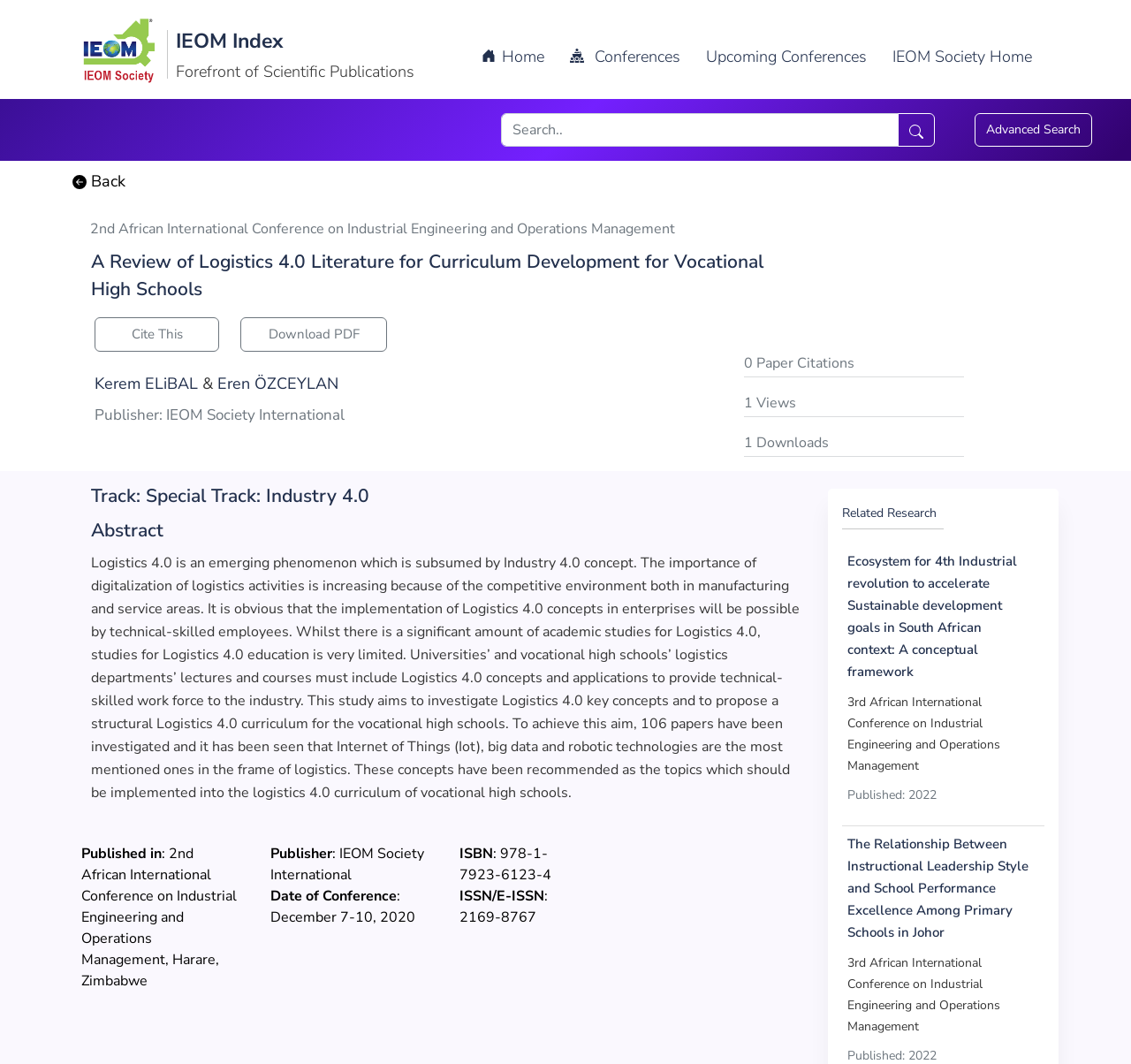What is the main topic of this paper?
Carefully analyze the image and provide a detailed answer to the question.

I found the answer by reading the abstract, which mentions Logistics 4.0 as the main topic of the paper.